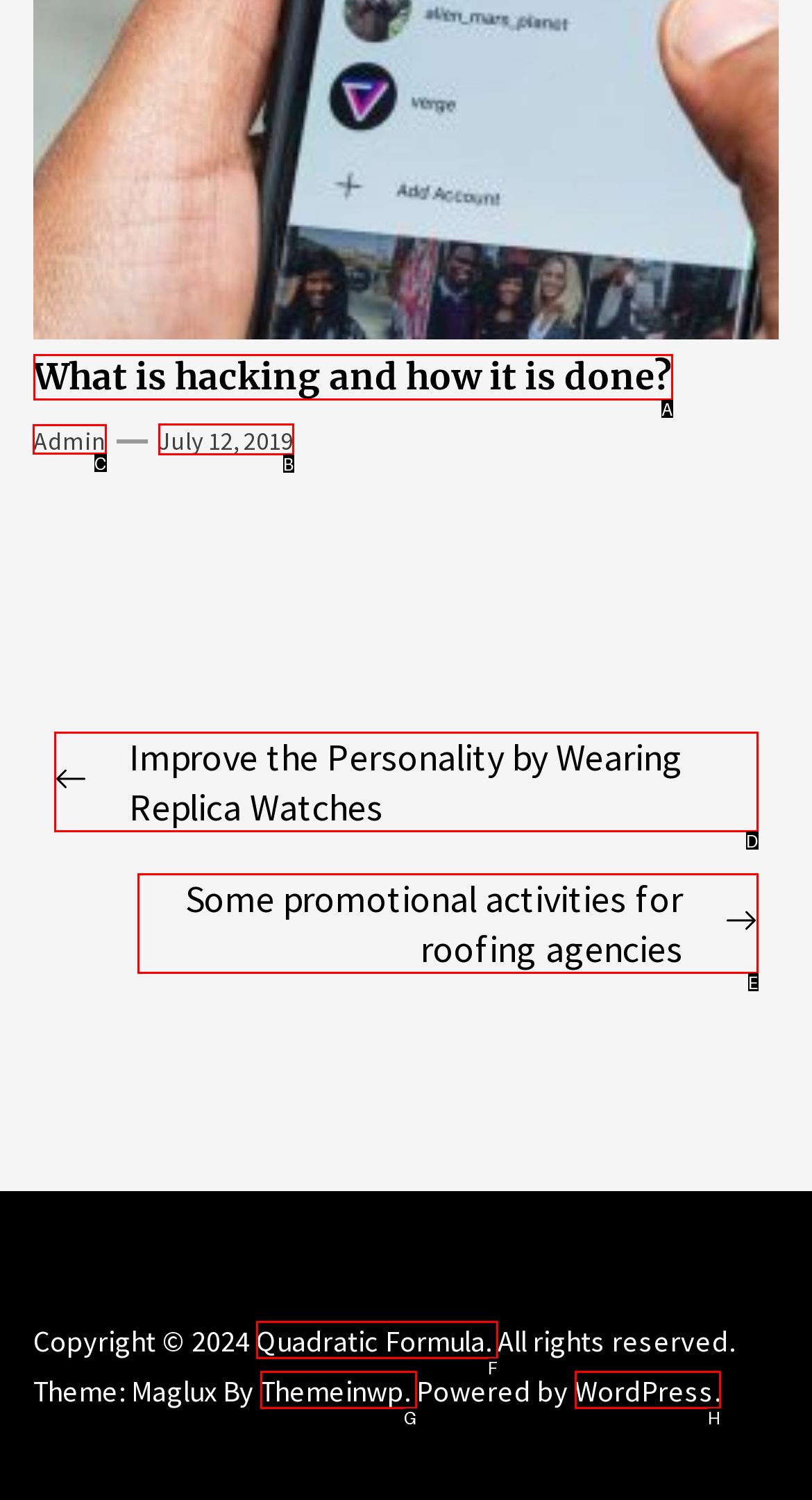Point out the UI element to be clicked for this instruction: Go to the admin page. Provide the answer as the letter of the chosen element.

C